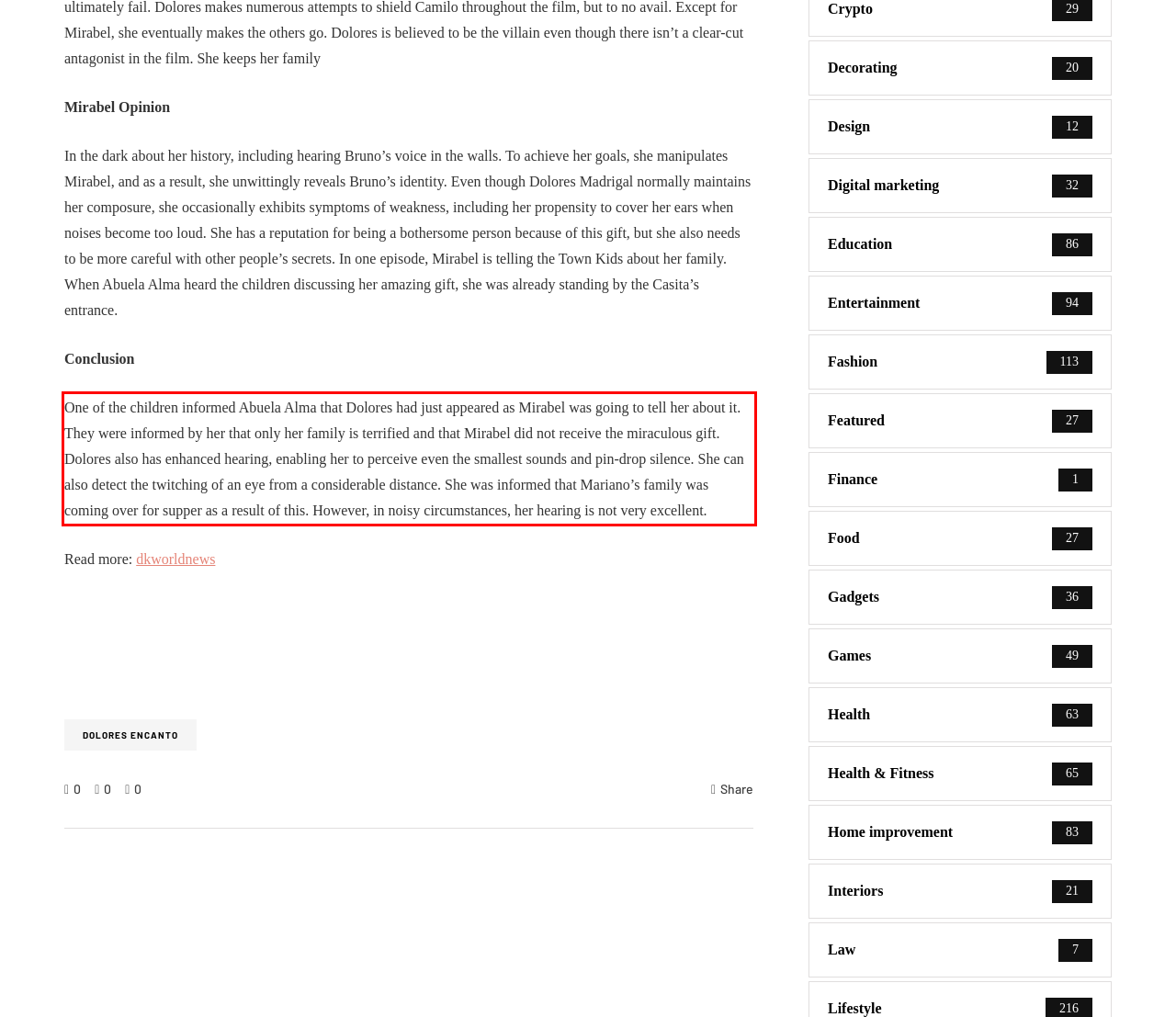Locate the red bounding box in the provided webpage screenshot and use OCR to determine the text content inside it.

One of the children informed Abuela Alma that Dolores had just appeared as Mirabel was going to tell her about it. They were informed by her that only her family is terrified and that Mirabel did not receive the miraculous gift. Dolores also has enhanced hearing, enabling her to perceive even the smallest sounds and pin-drop silence. She can also detect the twitching of an eye from a considerable distance. She was informed that Mariano’s family was coming over for supper as a result of this. However, in noisy circumstances, her hearing is not very excellent.